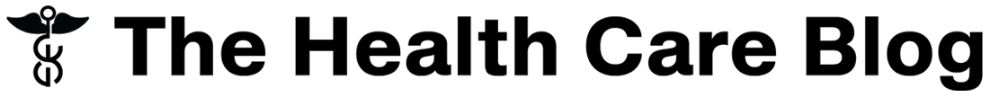What does the modern typography of the title convey?
From the details in the image, answer the question comprehensively.

The bold, modern typography of the title 'The Health Care Blog' conveys a sense of accessibility and professionalism, making it a distinctive identifier for the blog.